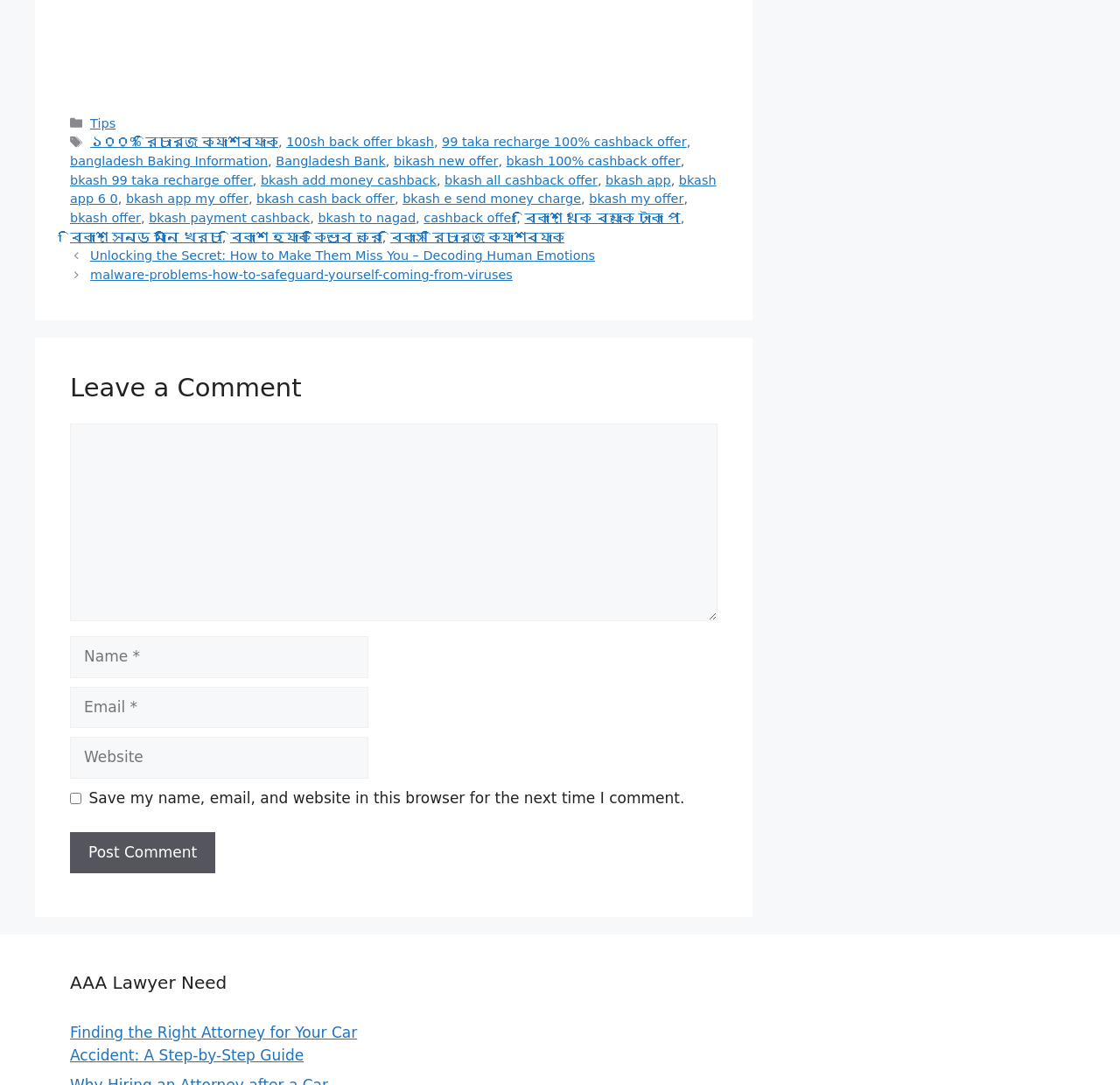For the element described, predict the bounding box coordinates as (top-left x, top-left y, bottom-right x, bottom-right y). All values should be between 0 and 1. Element description: bkash offer

[0.062, 0.194, 0.126, 0.207]